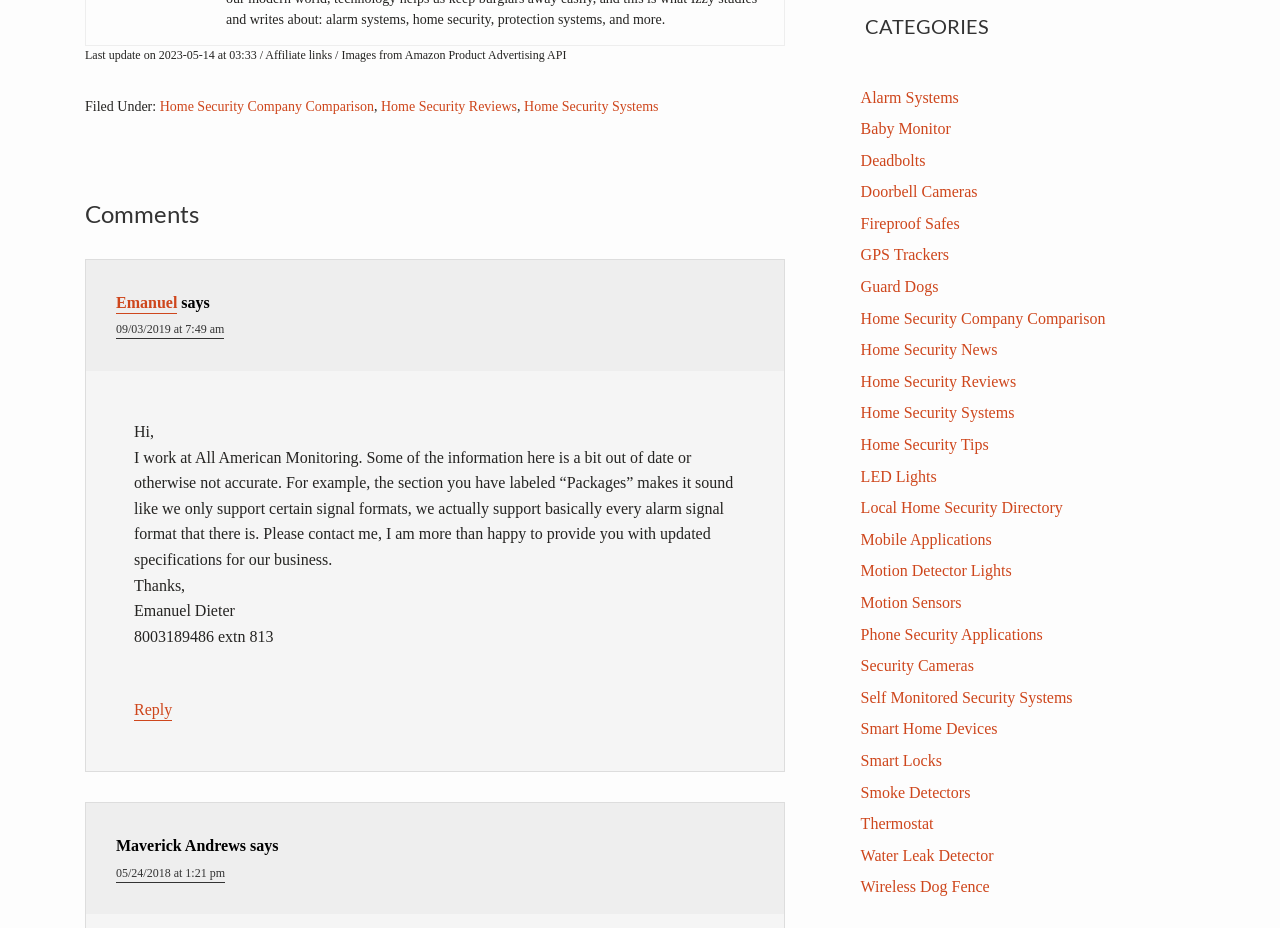Identify the bounding box coordinates of the area you need to click to perform the following instruction: "Click on 'Reply to Emanuel'".

[0.105, 0.756, 0.135, 0.777]